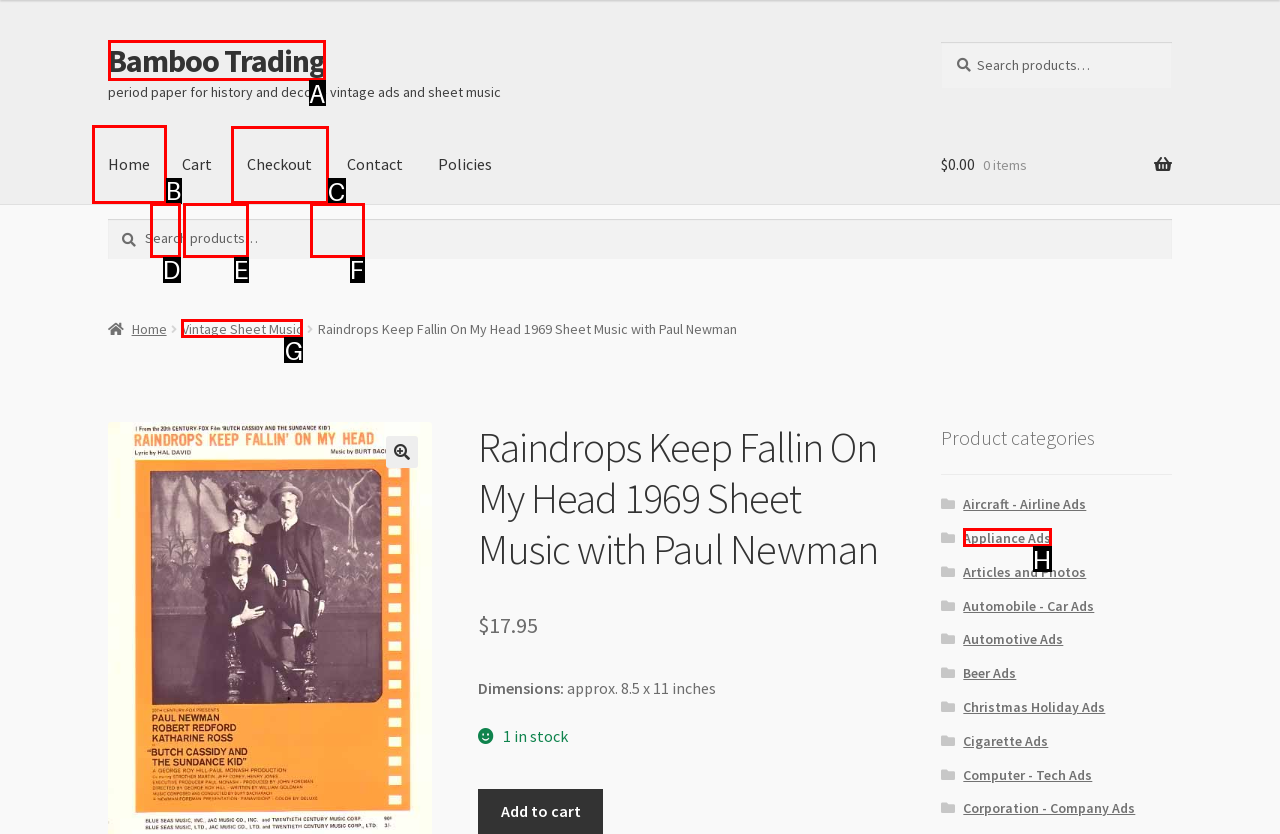Point out the letter of the HTML element you should click on to execute the task: Go to home page
Reply with the letter from the given options.

B